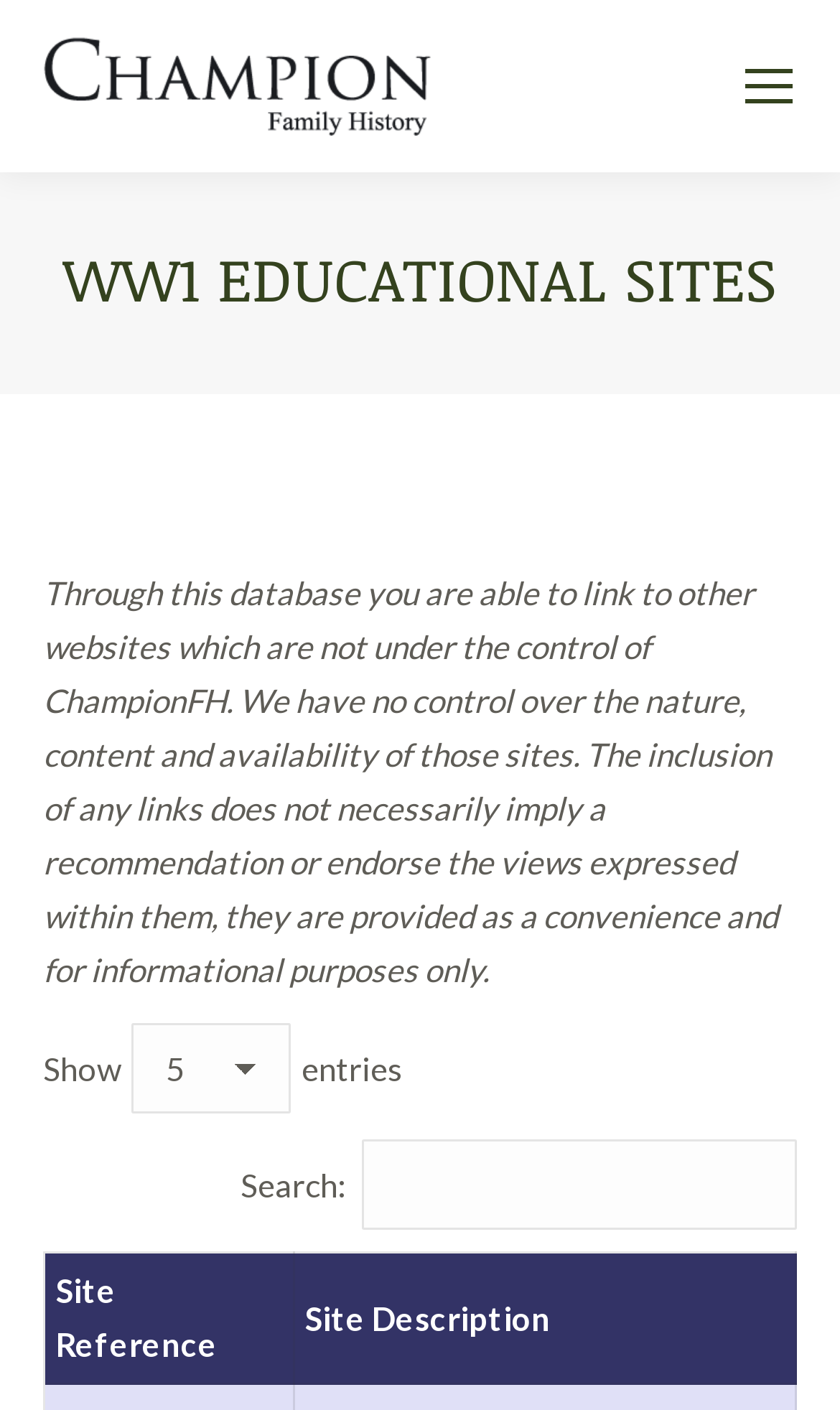Construct a thorough caption encompassing all aspects of the webpage.

The webpage is titled "WW1 Educational Sites - Champion Family History" and has a mobile menu icon located at the top right corner. Below the mobile menu icon, there is a link to "Champion Family History" accompanied by an image with the same name, positioned at the top left corner.

The main heading "WW1 EDUCATIONAL SITES" is centered near the top of the page. Below the heading, there is a paragraph of text that explains the purpose of the database and the inclusion of external links. This text is positioned at the top center of the page.

Underneath the paragraph, there are several elements aligned horizontally. From left to right, there is a "Show" button, a combobox labeled "Show entries", and a search box labeled "Search:". The search box is accompanied by a table with two column headers, "Site Reference" and "Site Description", which occupies the majority of the page.

At the bottom right corner of the page, there is a "Go to Top" link accompanied by an image.